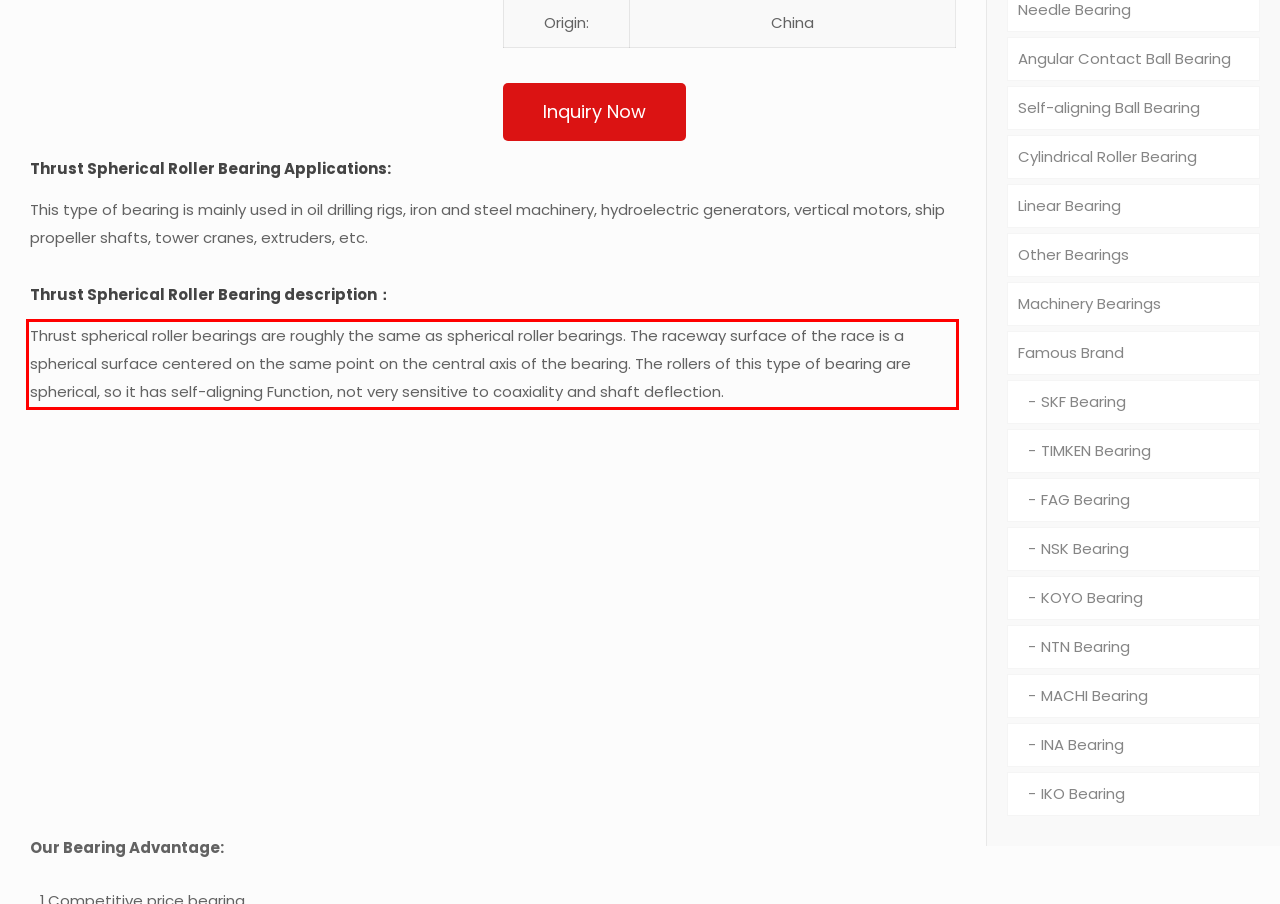In the screenshot of the webpage, find the red bounding box and perform OCR to obtain the text content restricted within this red bounding box.

Thrust spherical roller bearings are roughly the same as spherical roller bearings. The raceway surface of the race is a spherical surface centered on the same point on the central axis of the bearing. The rollers of this type of bearing are spherical, so it has self-aligning Function, not very sensitive to coaxiality and shaft deflection.